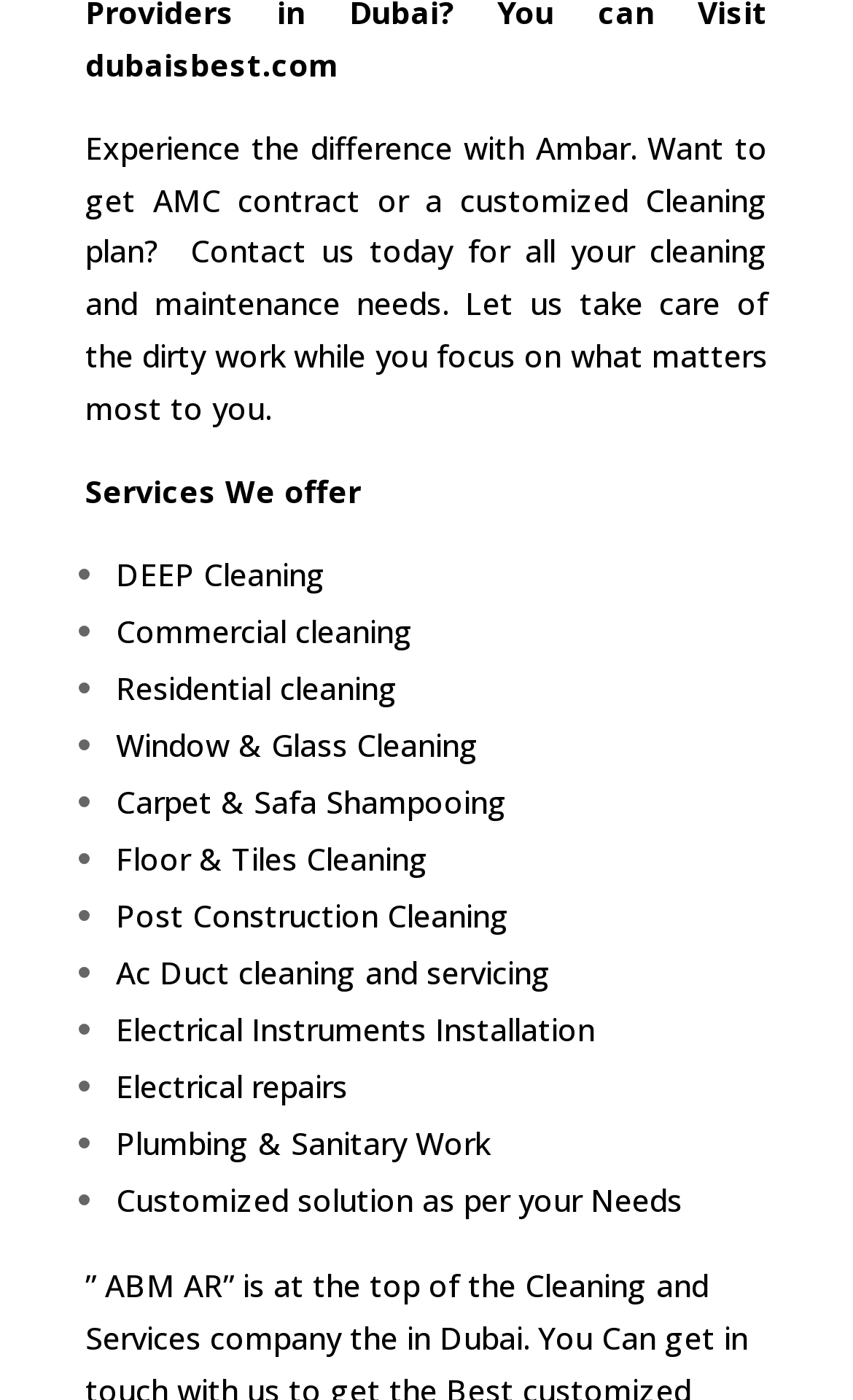Specify the bounding box coordinates of the element's region that should be clicked to achieve the following instruction: "Explore the services offered by Ambar". The bounding box coordinates consist of four float numbers between 0 and 1, in the format [left, top, right, bottom].

[0.1, 0.335, 0.423, 0.365]